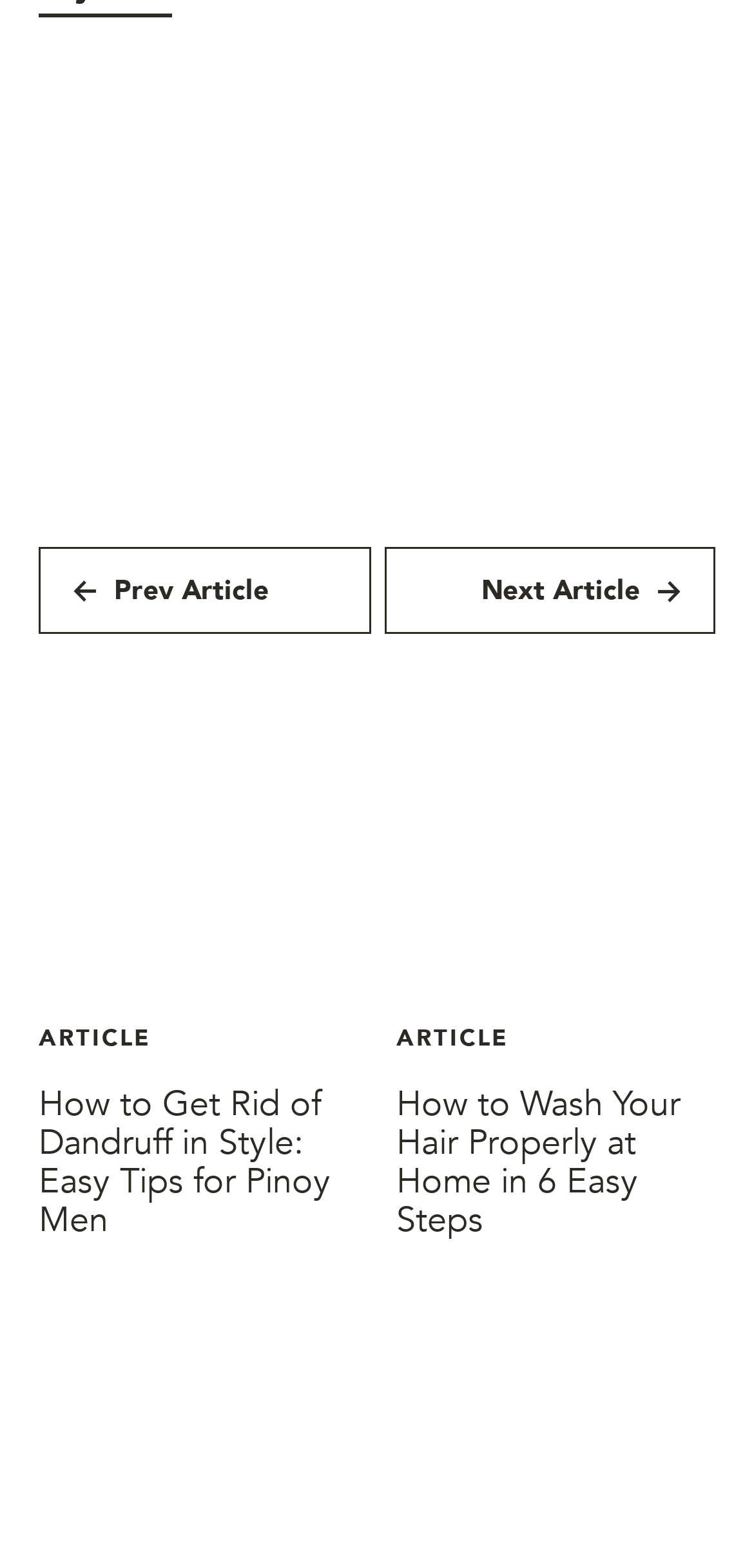Answer briefly with one word or phrase:
What is the topic of the related articles?

Hair care